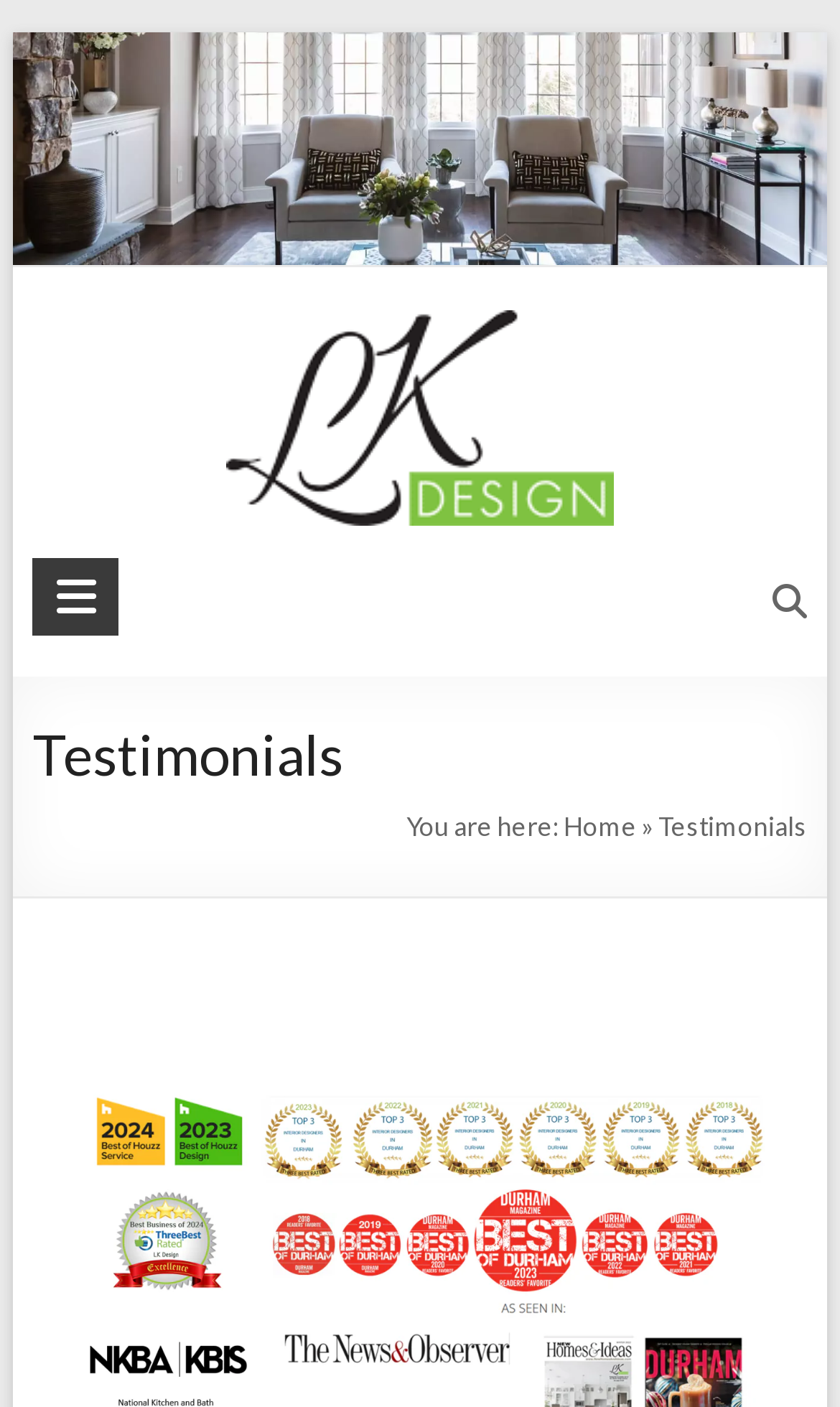Provide the bounding box coordinates of the UI element this sentence describes: "Home".

[0.671, 0.576, 0.758, 0.599]